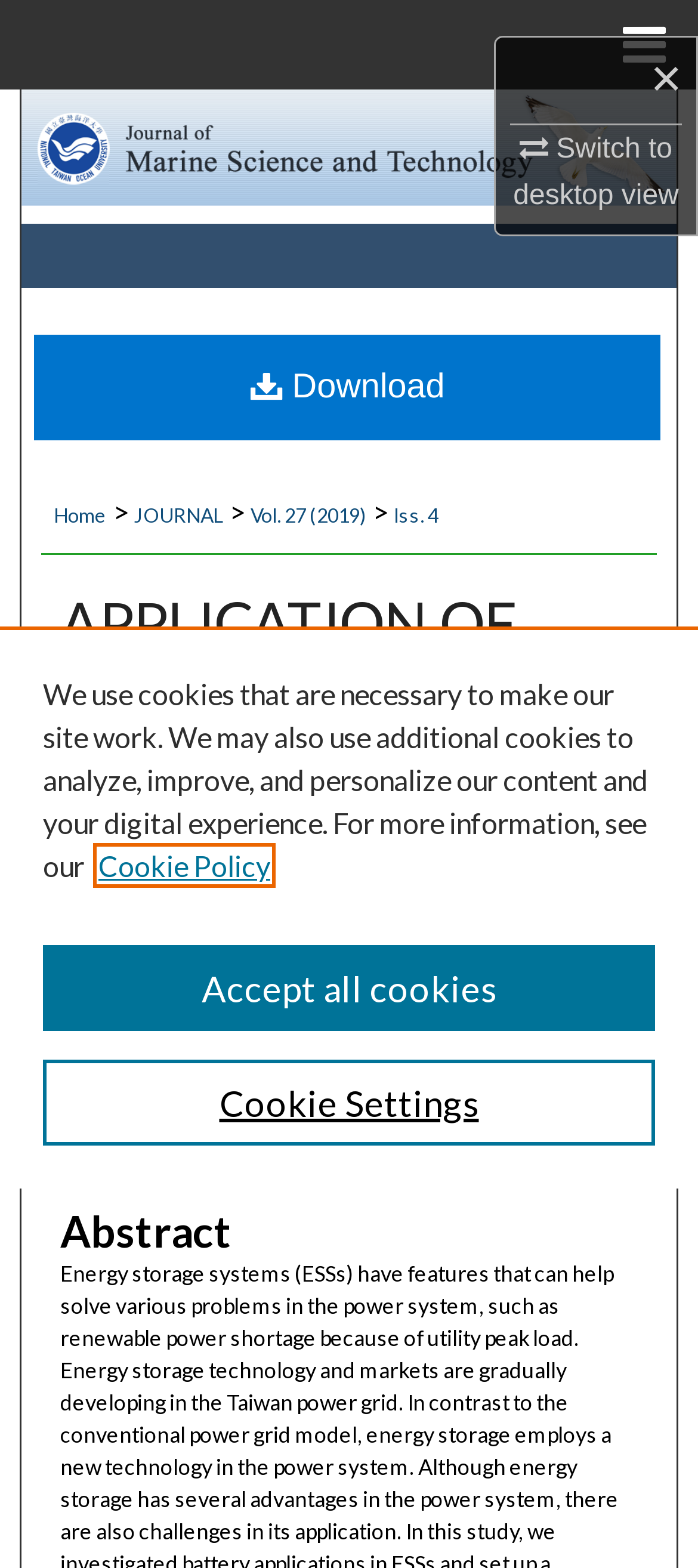What is the volume and issue number of the journal?
With the help of the image, please provide a detailed response to the question.

I found the answer by looking at the navigation element with the ID 147, which contains links to the journal's volume and issue number. The links have the text 'Vol. 27' and 'Iss. 4' respectively.